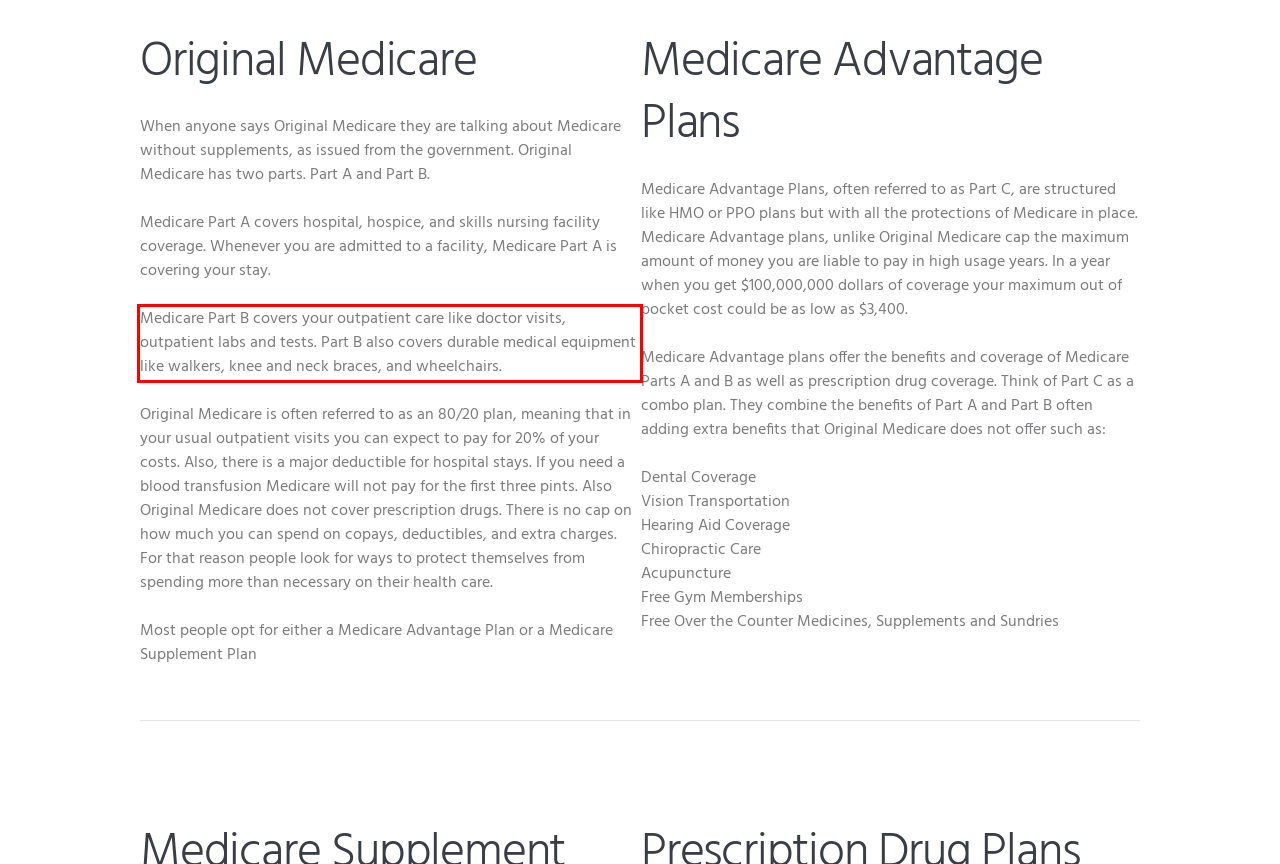Analyze the screenshot of the webpage and extract the text from the UI element that is inside the red bounding box.

Medicare Part B covers your outpatient care like doctor visits, outpatient labs and tests. Part B also covers durable medical equipment like walkers, knee and neck braces, and wheelchairs.